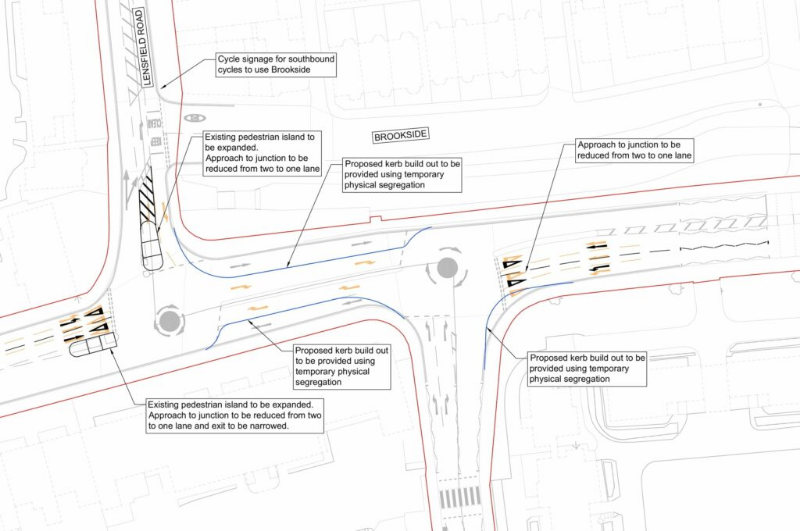Use a single word or phrase to answer the question:
How many lanes will the approach to the junction be reduced to?

One lane